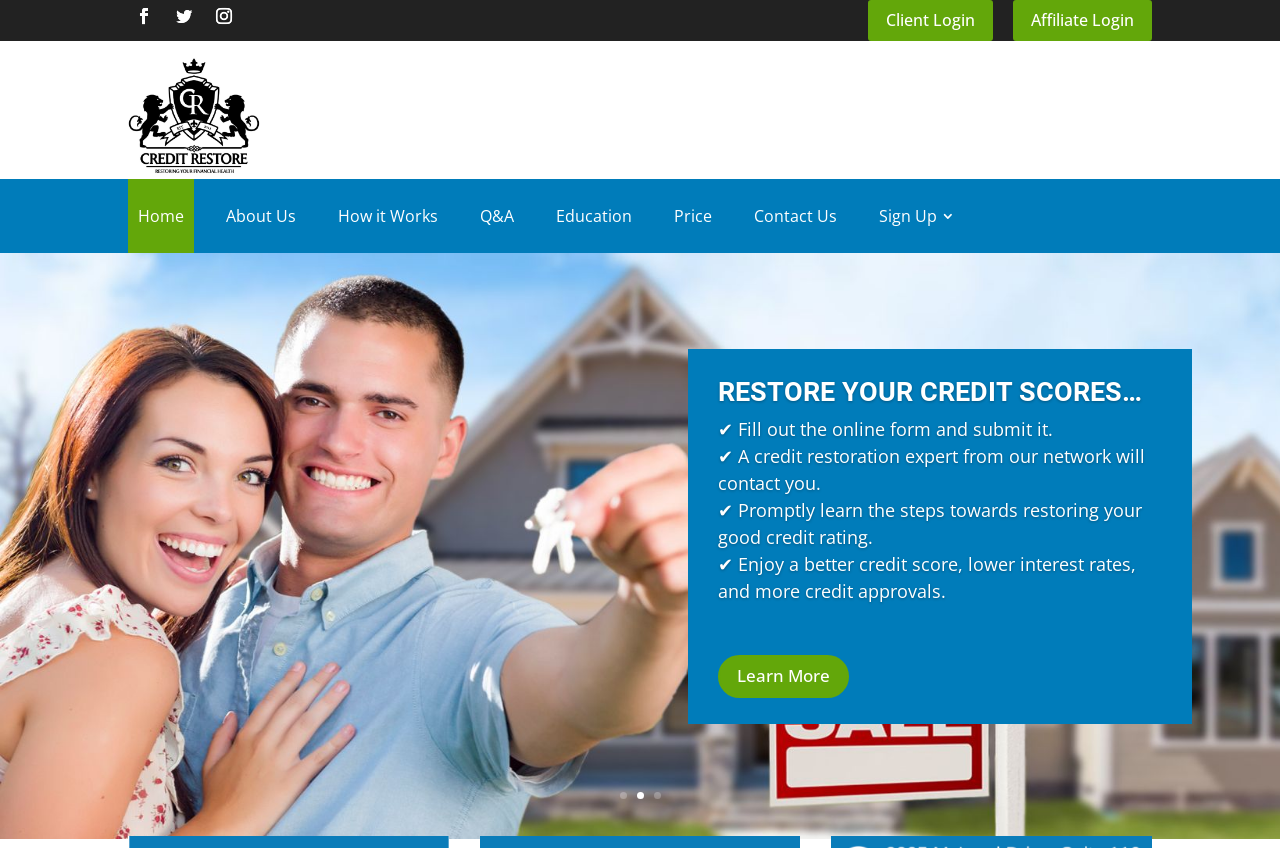Please identify the bounding box coordinates of where to click in order to follow the instruction: "Click the Sign Up button".

[0.679, 0.211, 0.74, 0.299]